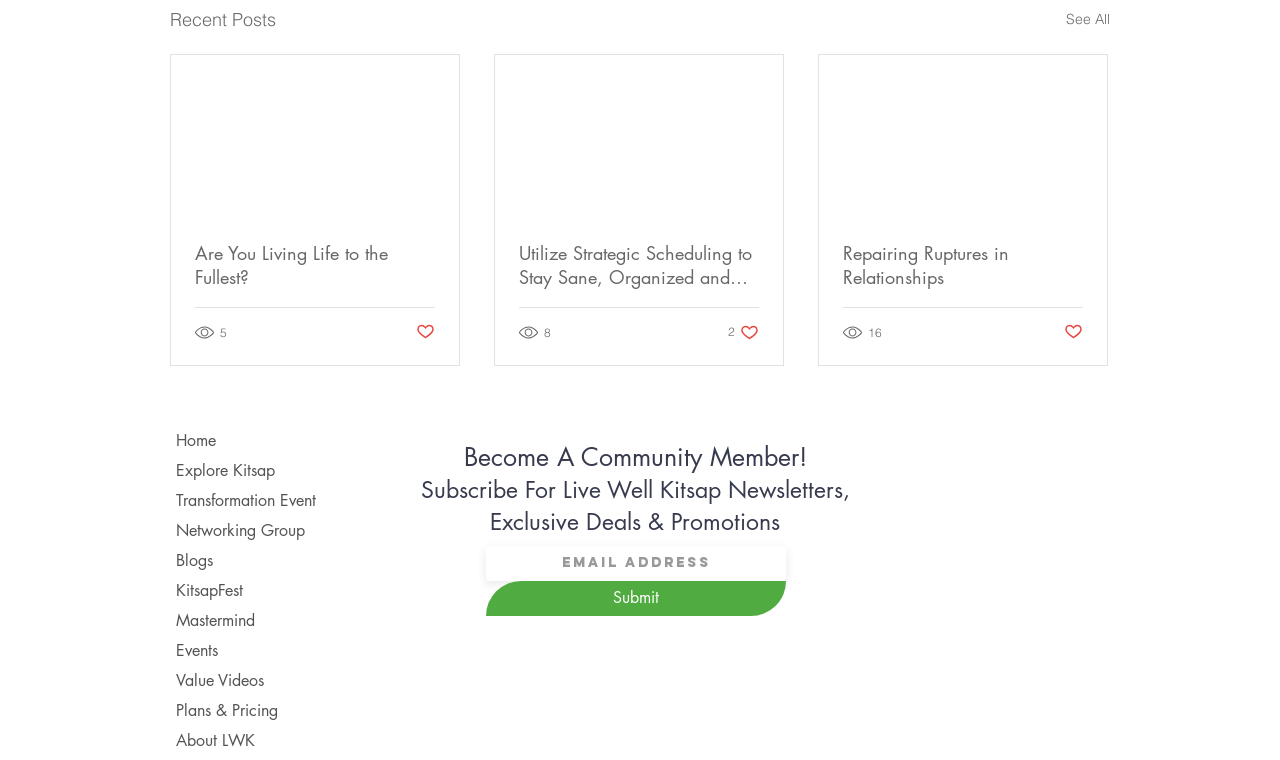How many views does the second article have?
Please provide a comprehensive answer based on the visual information in the image.

The second article is located below the first article, and its view count is '8 views' which can be found by examining the generic element with OCR text '8 views'.